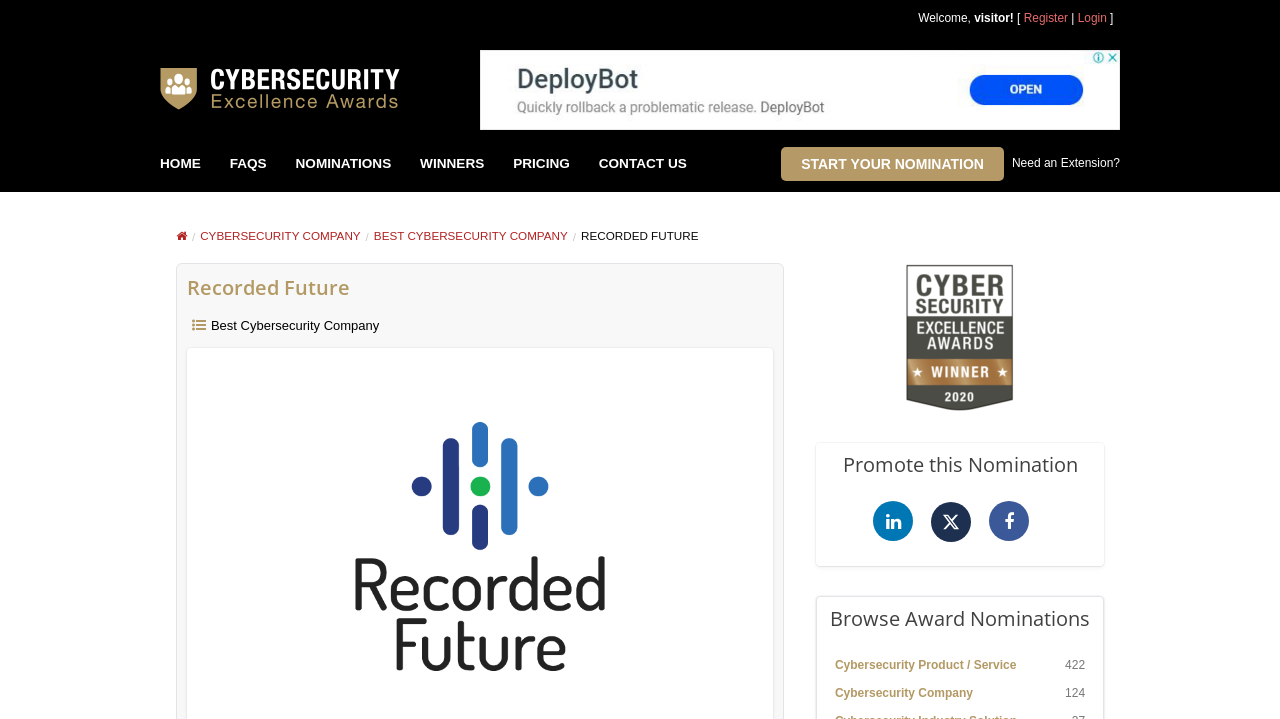What is the text above the 'START YOUR NOMINATION' button?
From the screenshot, supply a one-word or short-phrase answer.

Welcome, visitor!